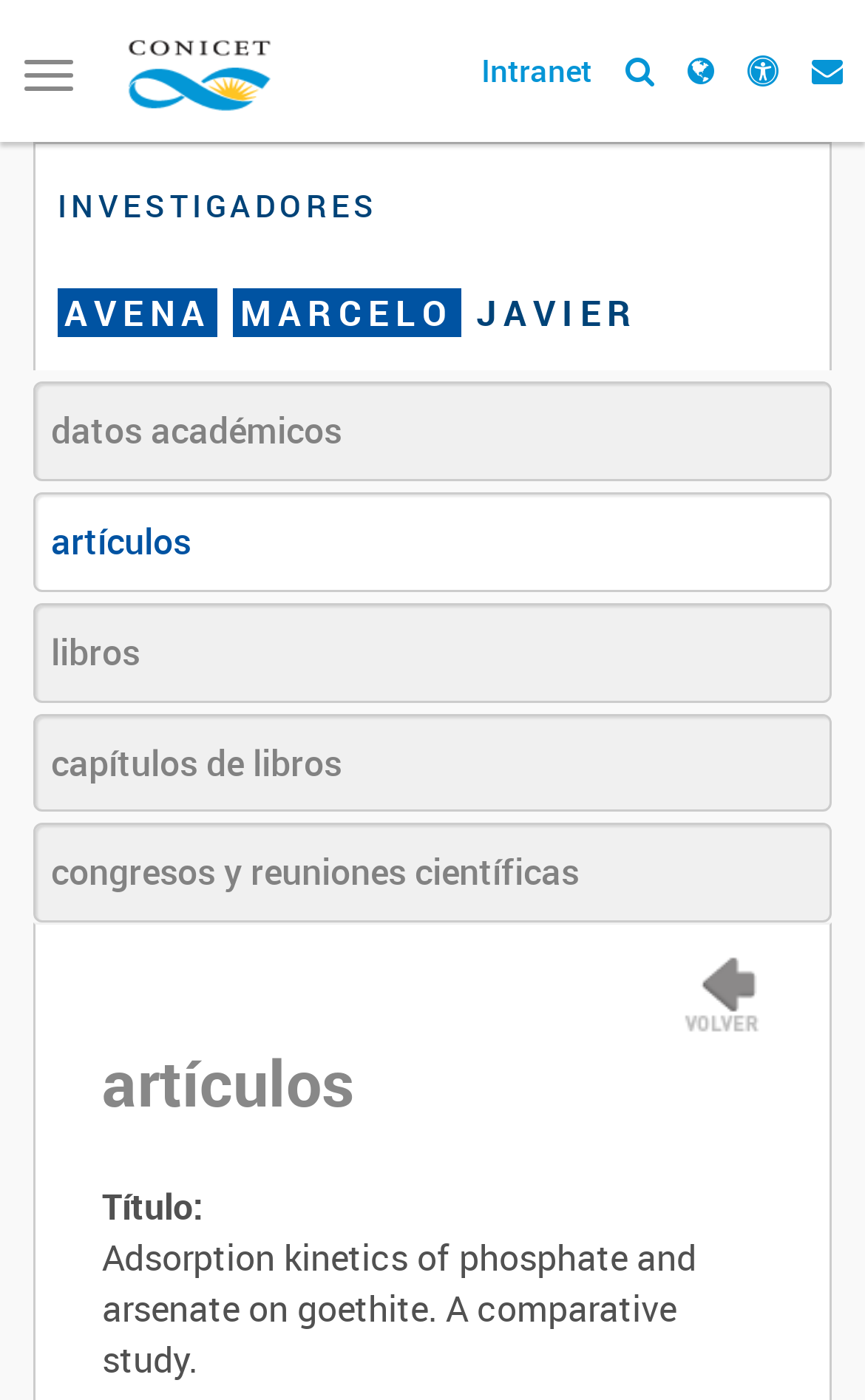Answer the question using only one word or a concise phrase: What is the purpose of the button in the top-left corner?

Toggle navigation